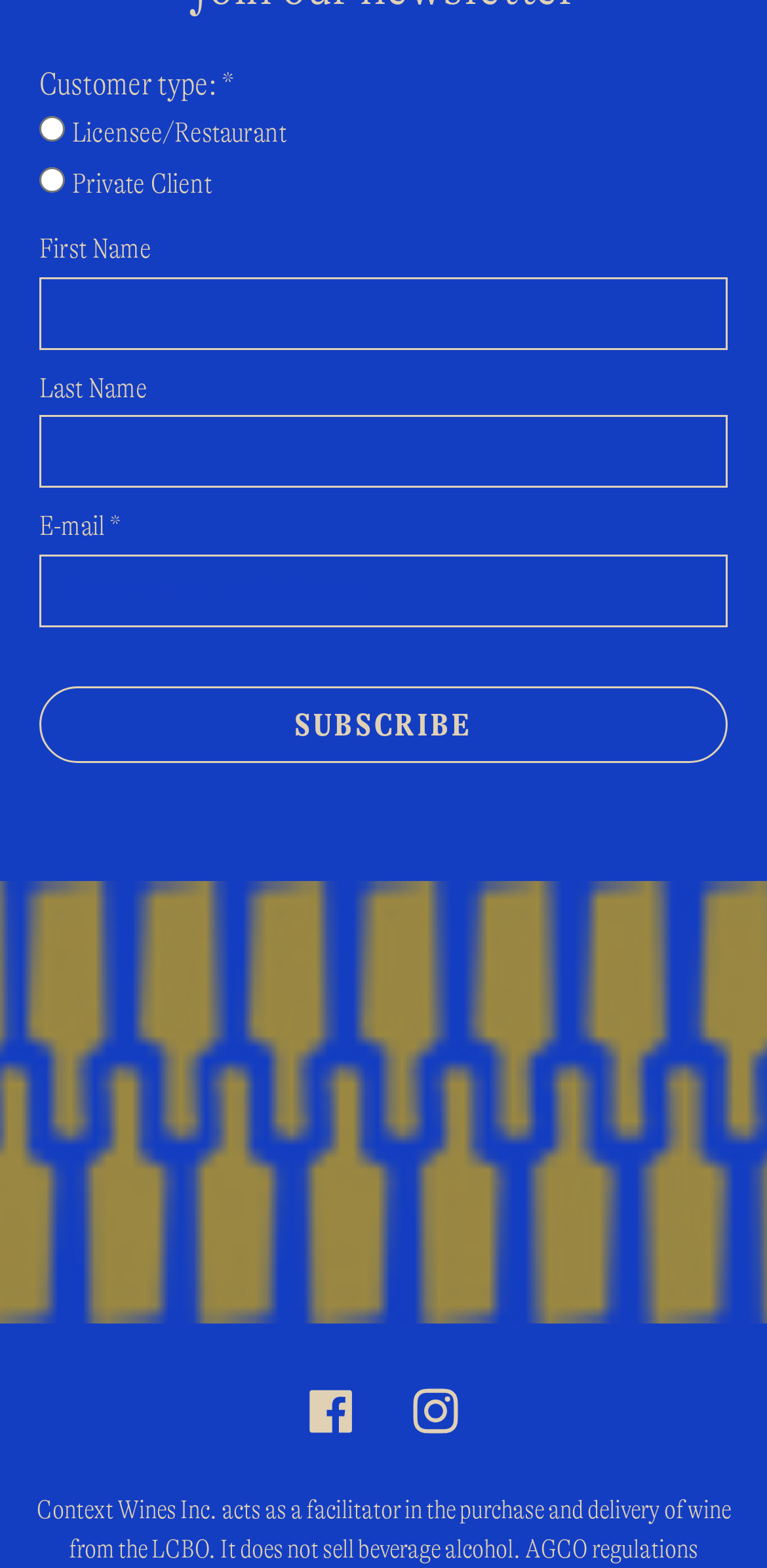Highlight the bounding box coordinates of the region I should click on to meet the following instruction: "Watch videos".

None